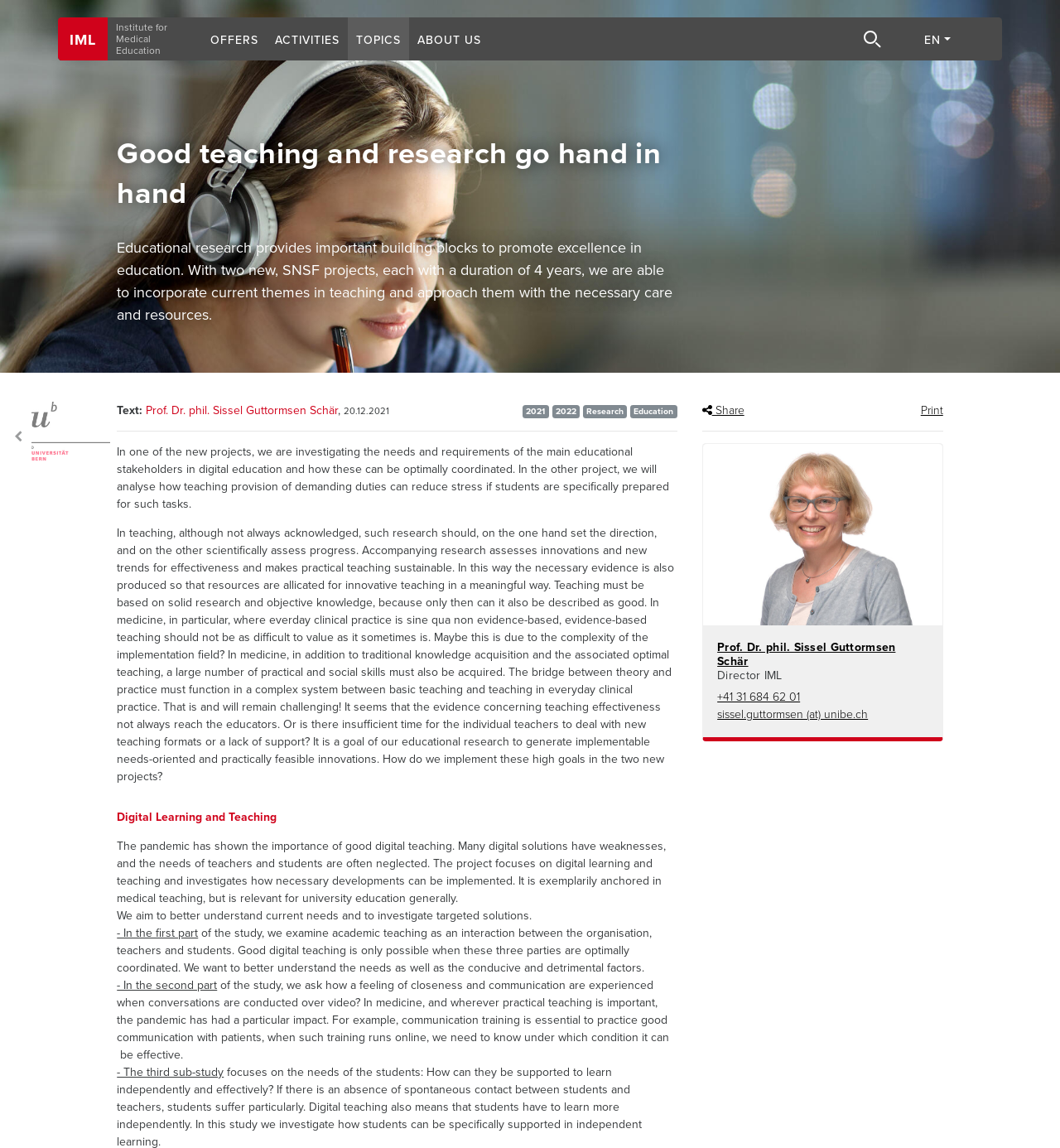For the given element description sissel.guttormsen (at) unibe.ch, determine the bounding box coordinates of the UI element. The coordinates should follow the format (top-left x, top-left y, bottom-right x, bottom-right y) and be within the range of 0 to 1.

[0.677, 0.616, 0.819, 0.628]